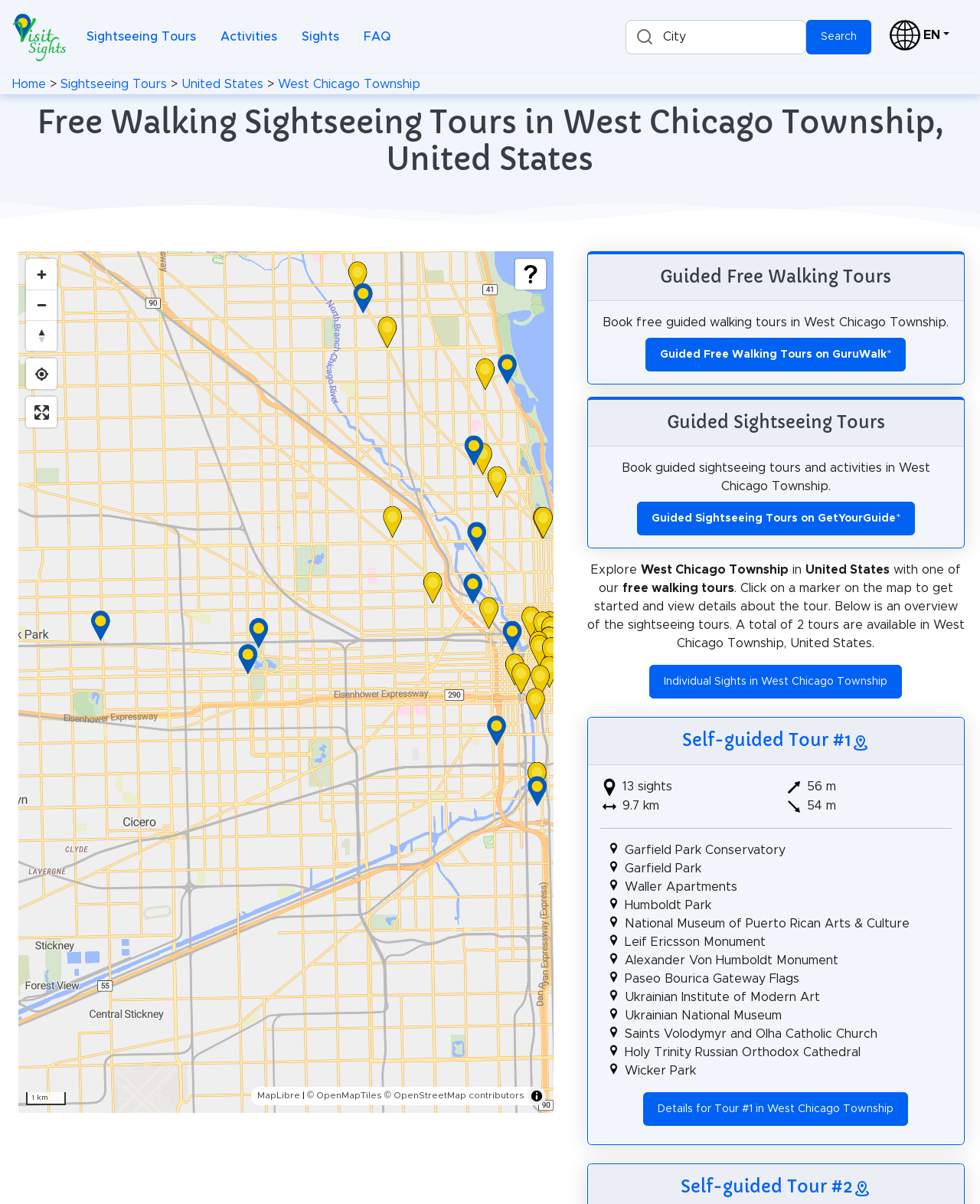Please provide a detailed answer to the question below based on the screenshot: 
What is the distance of Self-guided Tour #1?

The distance of Self-guided Tour #1 is mentioned in the image and static text elements, which indicates that the tour covers a distance of 9.7 kilometers.